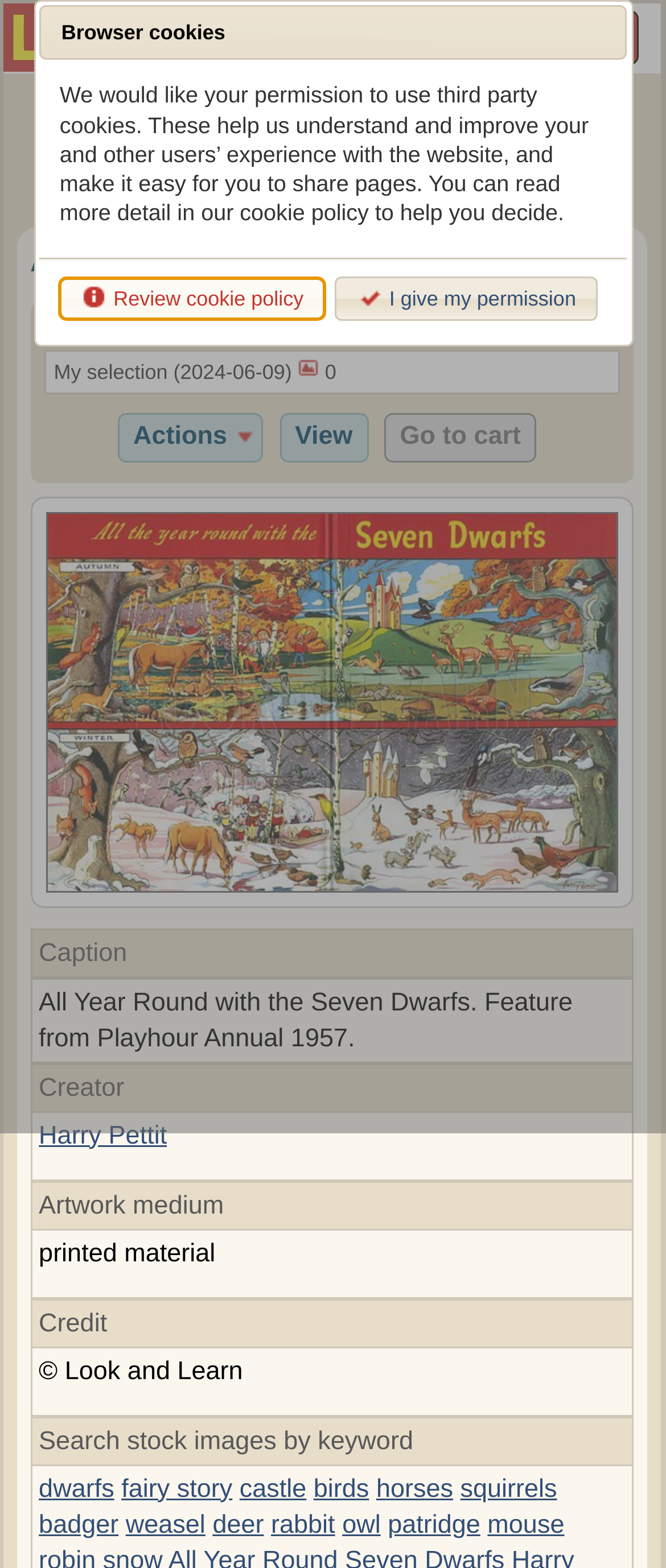Who is the creator of the artwork?
Please answer the question as detailed as possible.

The creator of the artwork can be found in the gridcell under the 'Creator' rowheader. The text 'Harry Pettit' is located in this gridcell, indicating that Harry Pettit is the creator of the artwork.